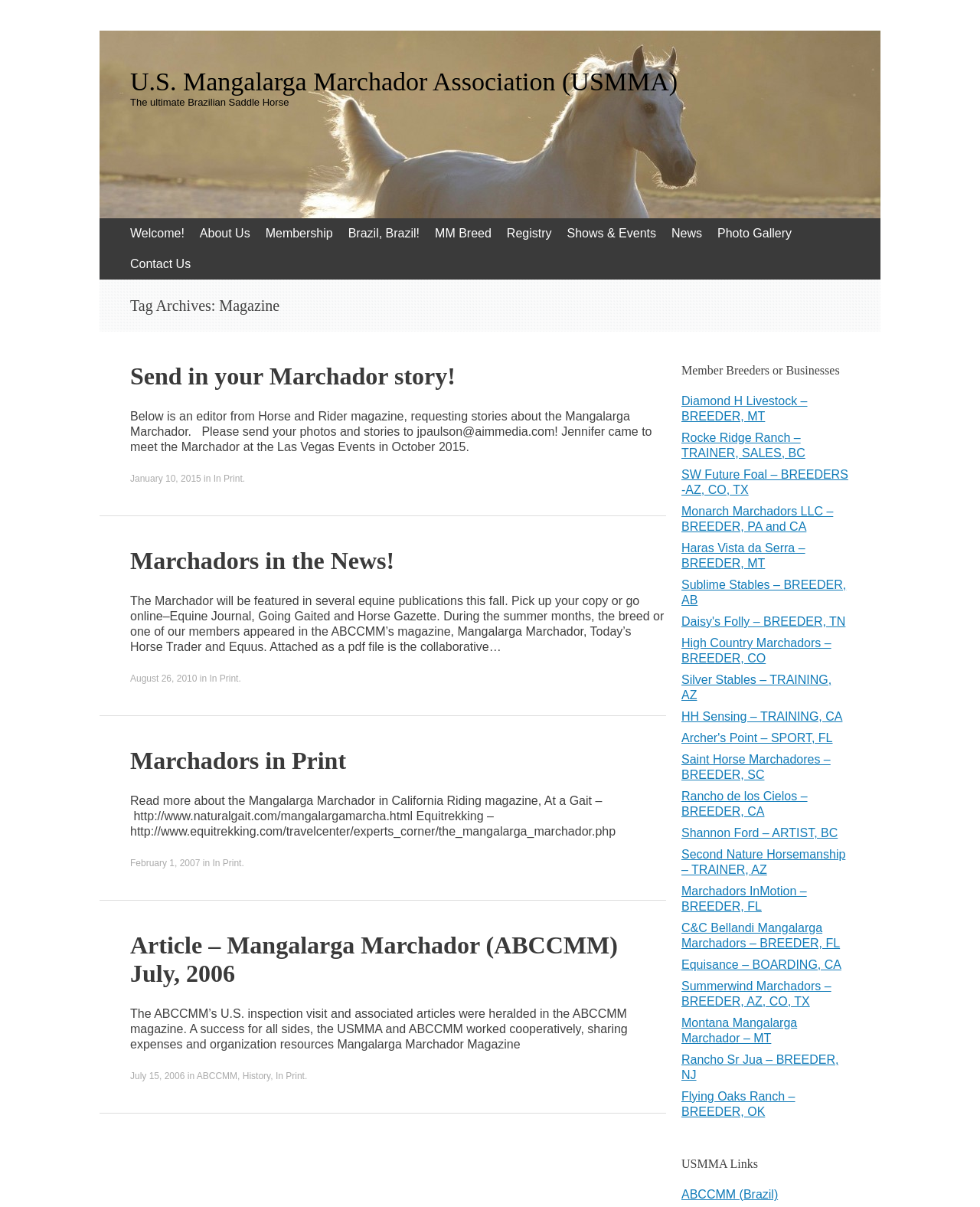Provide a brief response using a word or short phrase to this question:
How many breeder or business links are listed on this webpage?

20